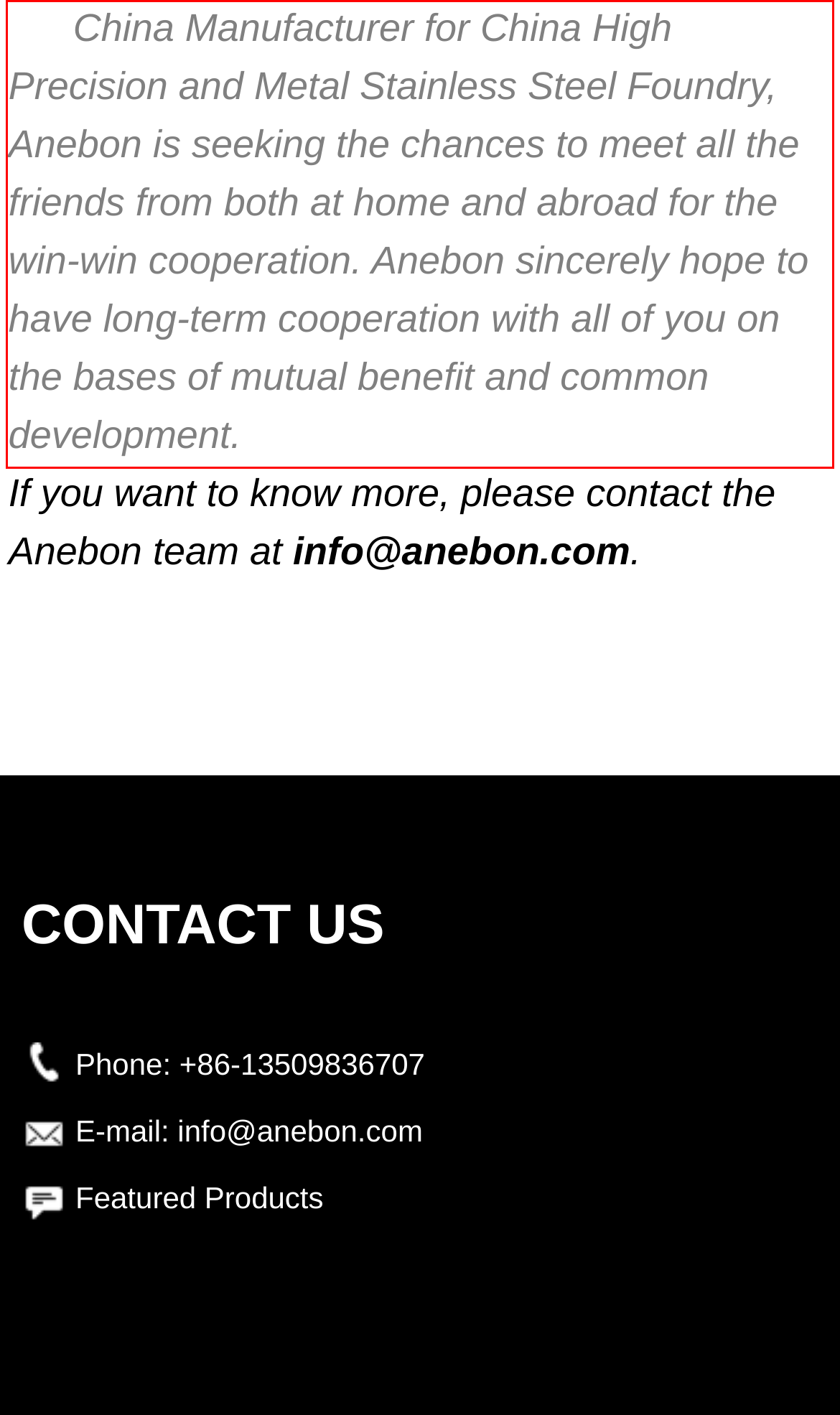Given the screenshot of a webpage, identify the red rectangle bounding box and recognize the text content inside it, generating the extracted text.

China Manufacturer for China High Precision and Metal Stainless Steel Foundry, Anebon is seeking the chances to meet all the friends from both at home and abroad for the win-win cooperation. Anebon sincerely hope to have long-term cooperation with all of you on the bases of mutual benefit and common development.